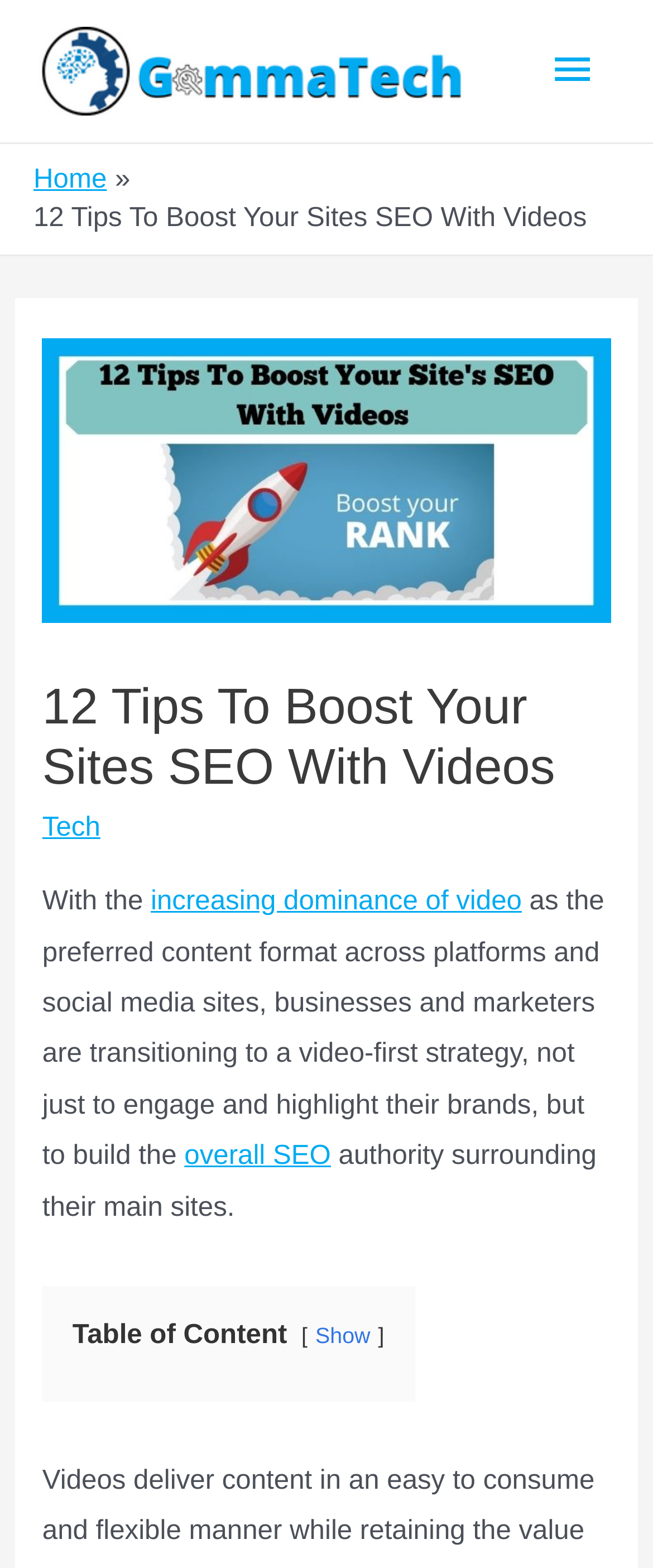What is the name of the company logo?
Refer to the image and provide a thorough answer to the question.

The company logo is located at the top left corner of the webpage, and it is an image with the text 'GammaTech' written on it.